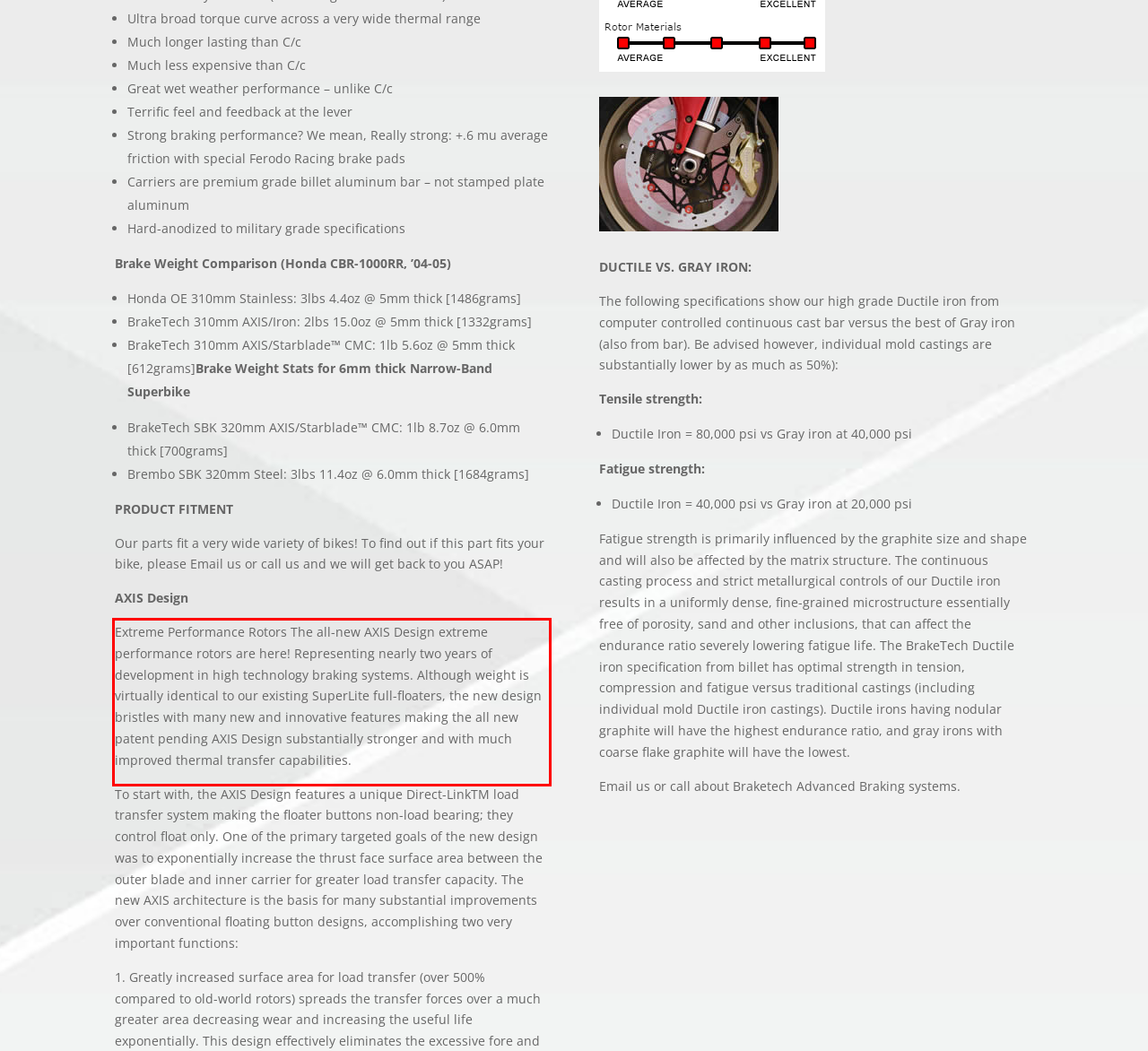Within the screenshot of the webpage, there is a red rectangle. Please recognize and generate the text content inside this red bounding box.

Extreme Performance Rotors The all-new AXIS Design extreme performance rotors are here! Representing nearly two years of development in high technology braking systems. Although weight is virtually identical to our existing SuperLite full-floaters, the new design bristles with many new and innovative features making the all new patent pending AXIS Design substantially stronger and with much improved thermal transfer capabilities.